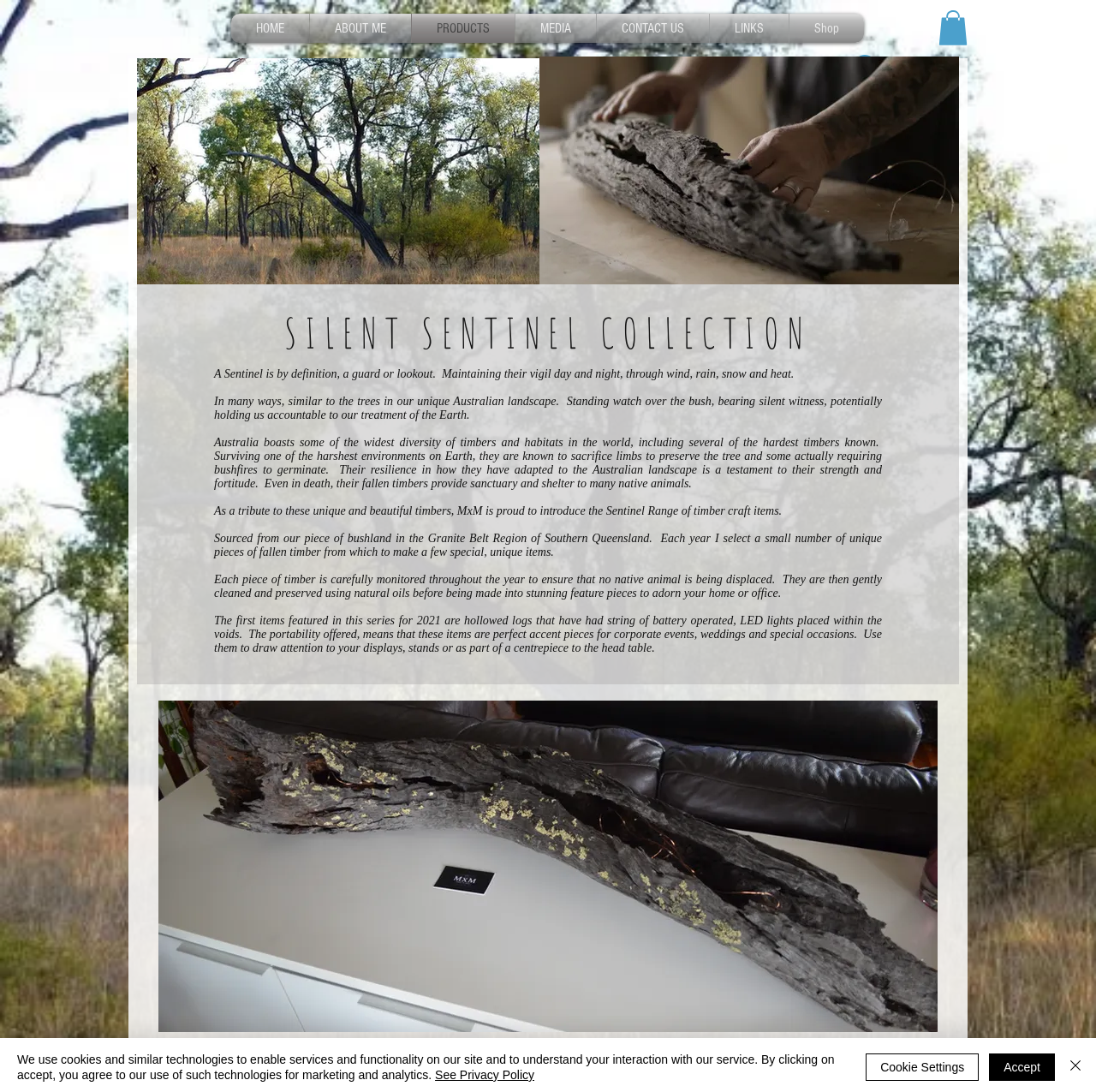Please answer the following question using a single word or phrase: 
What is the purpose of the hollowed logs with LED lights?

Accent pieces for events